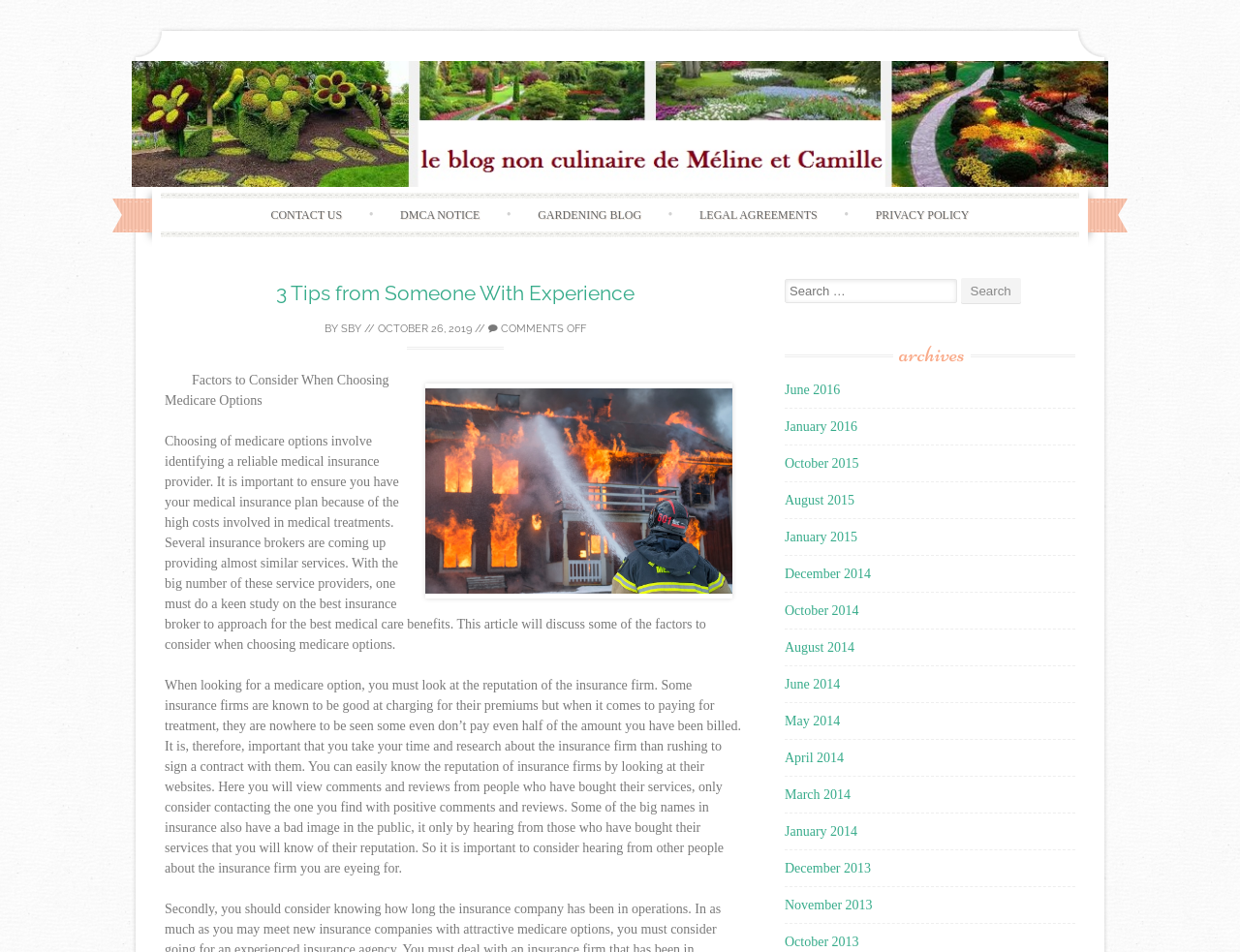What is the name of the blog?
Please give a detailed answer to the question using the information shown in the image.

The name of the blog can be found in the top-left corner of the webpage, where it says 'Gardening Blog' in a link format.